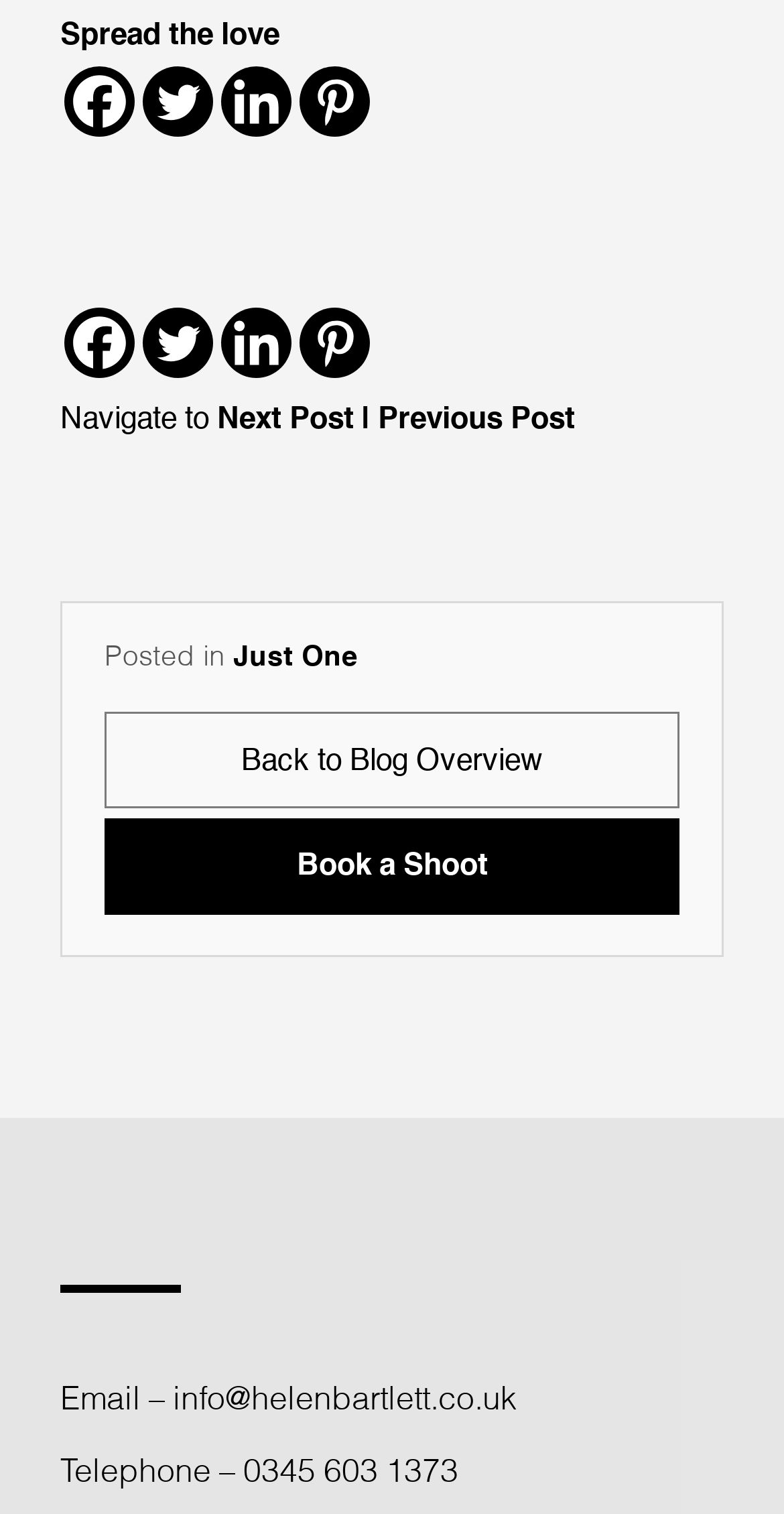Answer the question with a brief word or phrase:
What is the purpose of the 'Book a Shoot' link?

To book a photoshoot